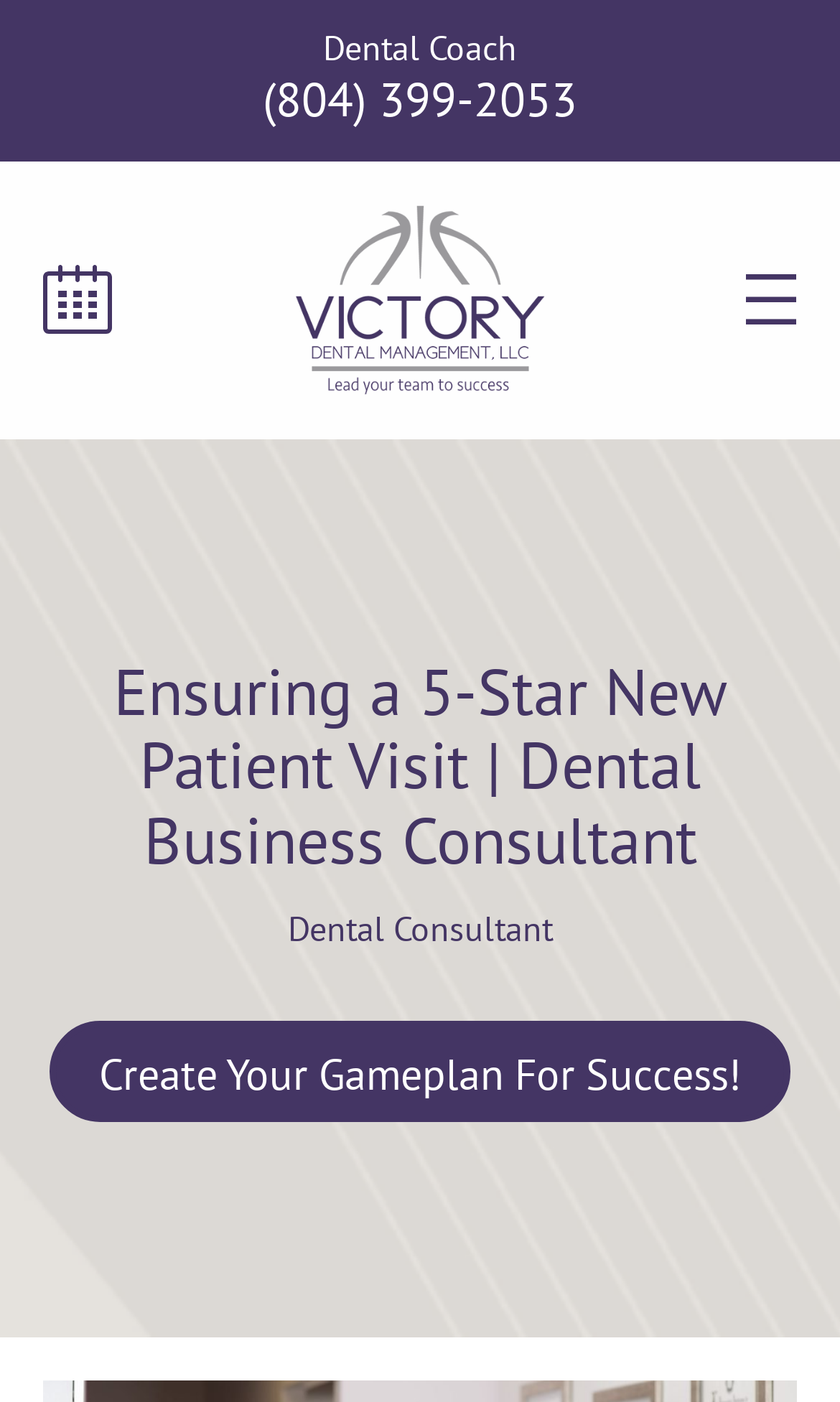What is the company name associated with the image?
Using the image as a reference, give a one-word or short phrase answer.

Victory Dental Management